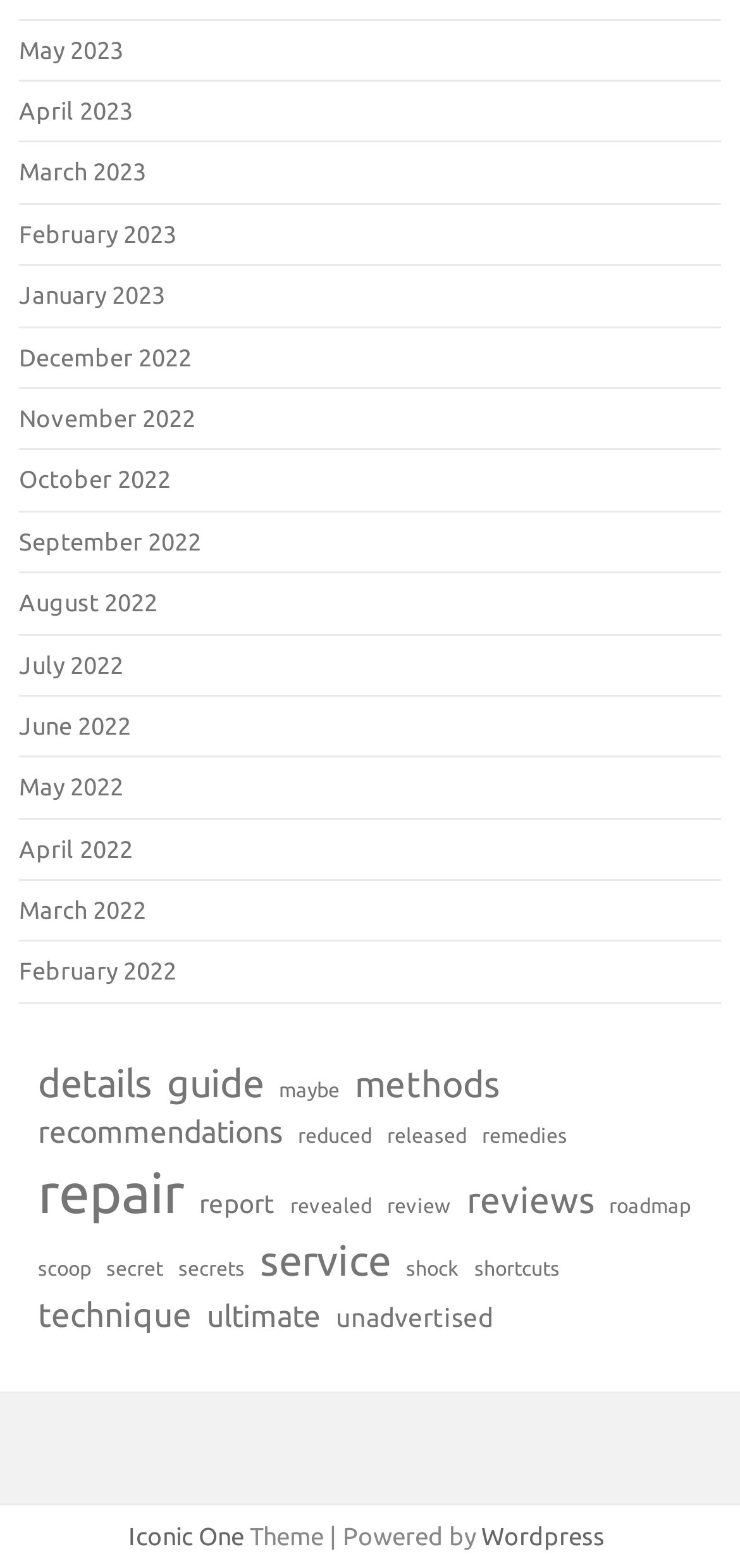Can you pinpoint the bounding box coordinates for the clickable element required for this instruction: "Visit Iconic One"? The coordinates should be four float numbers between 0 and 1, i.e., [left, top, right, bottom].

[0.173, 0.971, 0.329, 0.988]